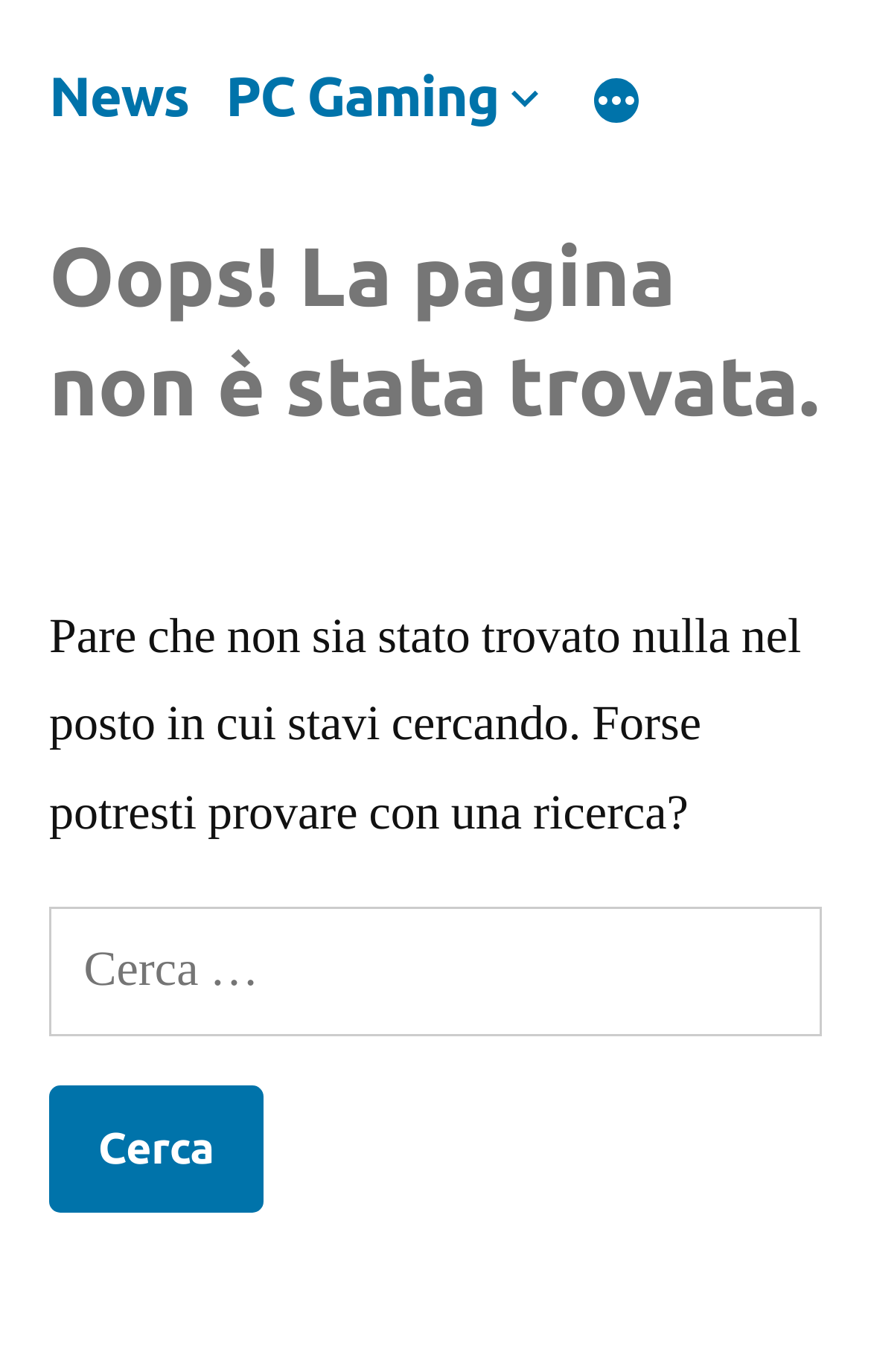Provide a thorough description of the webpage you see.

The webpage is a "Page not found" error page. At the top, there is a navigation menu with four items: "News", "PC Gaming", an empty button, and a "Di più" button. The "PC Gaming" and "Di più" buttons have dropdown menus.

Below the navigation menu, there is a main section that occupies most of the page. At the top of this section, there is a header with a large heading that reads "Oops! La pagina non è stata trovata." (which translates to "Oops! The page was not found.").

Under the heading, there is a paragraph of text that suggests searching for what the user was looking for, as nothing was found at the location they were searching.

Below the text, there is a search bar with a label "Ricerca per:" (which translates to "Search for:") and a text input field. To the right of the search bar, there is a "Cerca" (which translates to "Search") button.